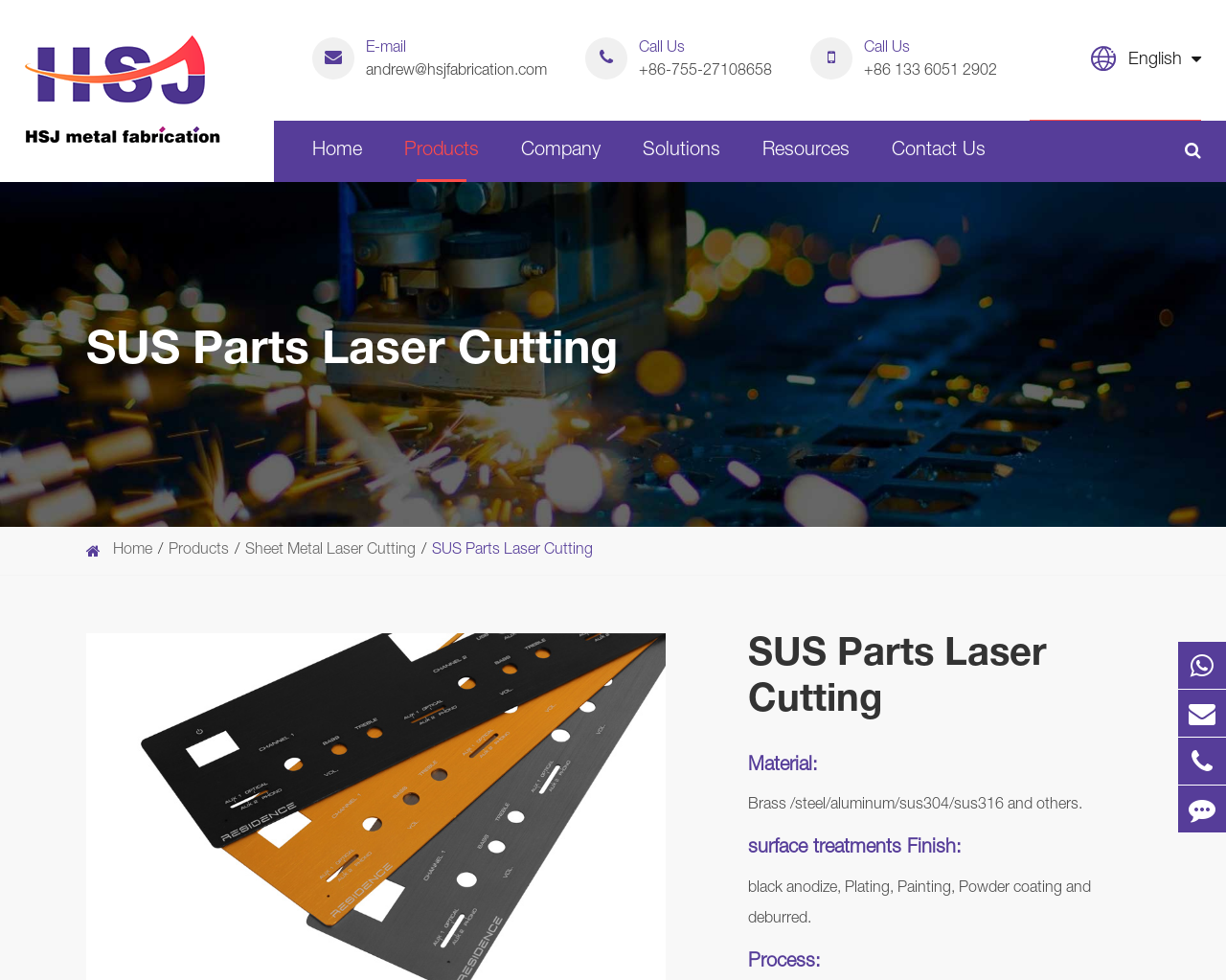What is the phone number?
Answer with a single word or short phrase according to what you see in the image.

+86-755-27108658